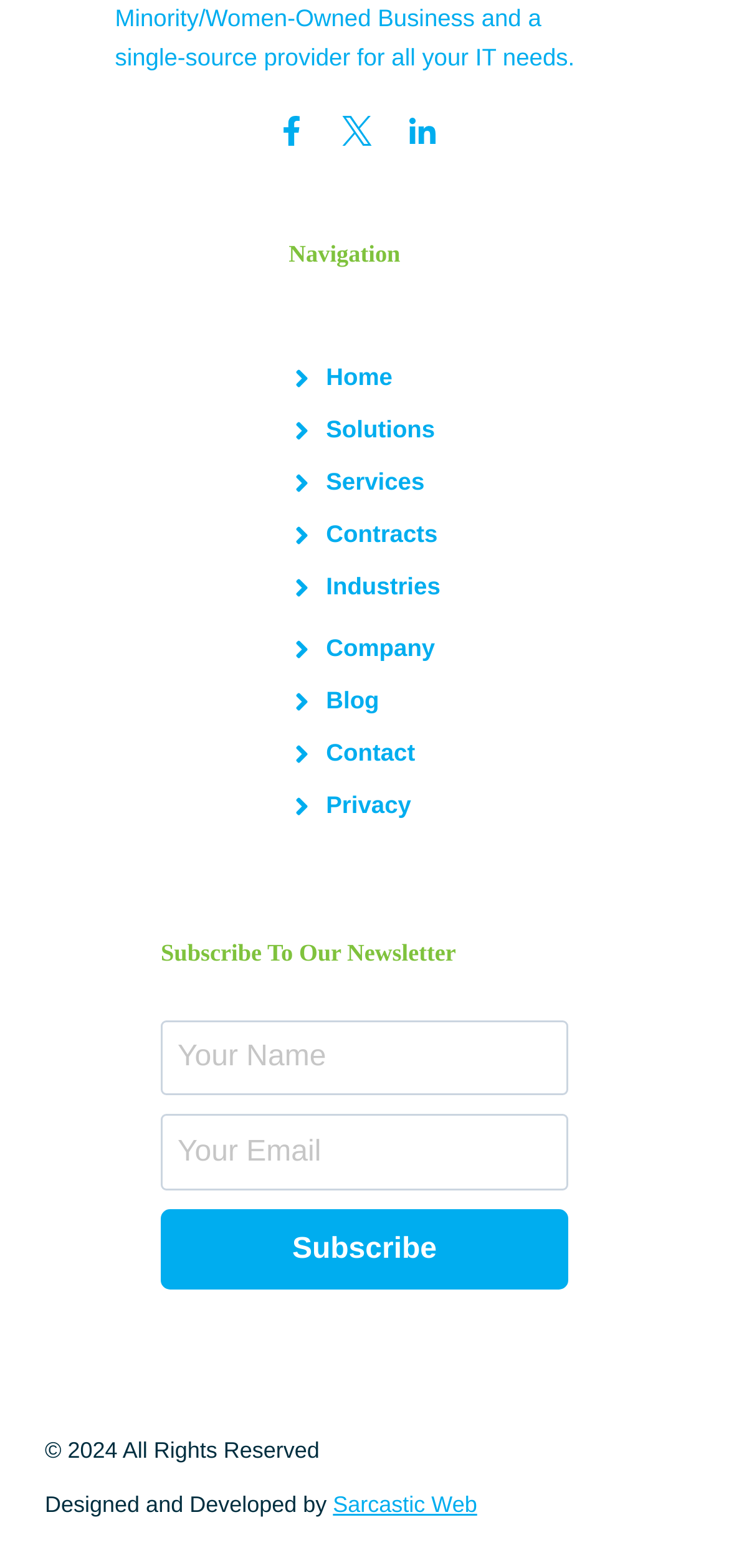Determine the bounding box coordinates for the clickable element required to fulfill the instruction: "Visit the Company page". Provide the coordinates as four float numbers between 0 and 1, i.e., [left, top, right, bottom].

[0.396, 0.4, 0.597, 0.428]